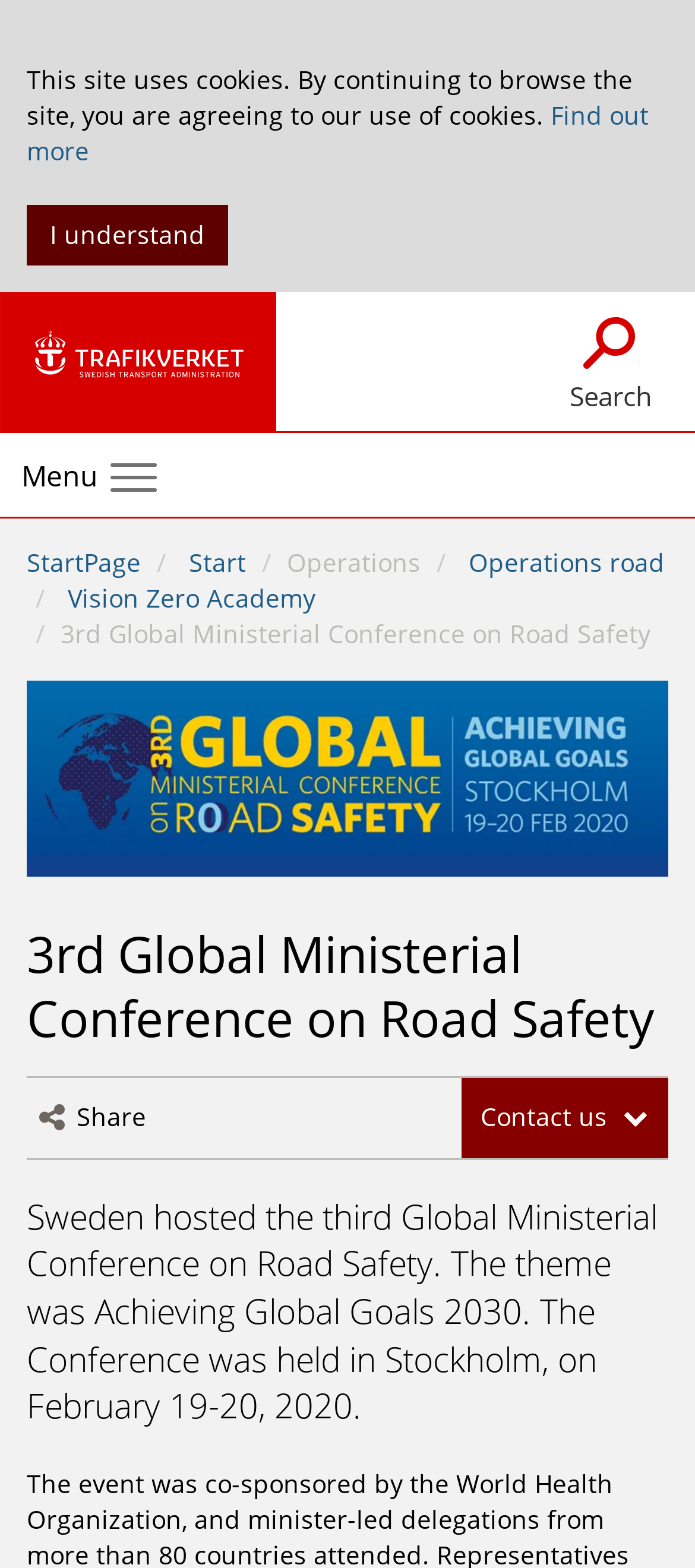Give a concise answer using only one word or phrase for this question:
What is the purpose of the 'I understand' button?

To accept cookies